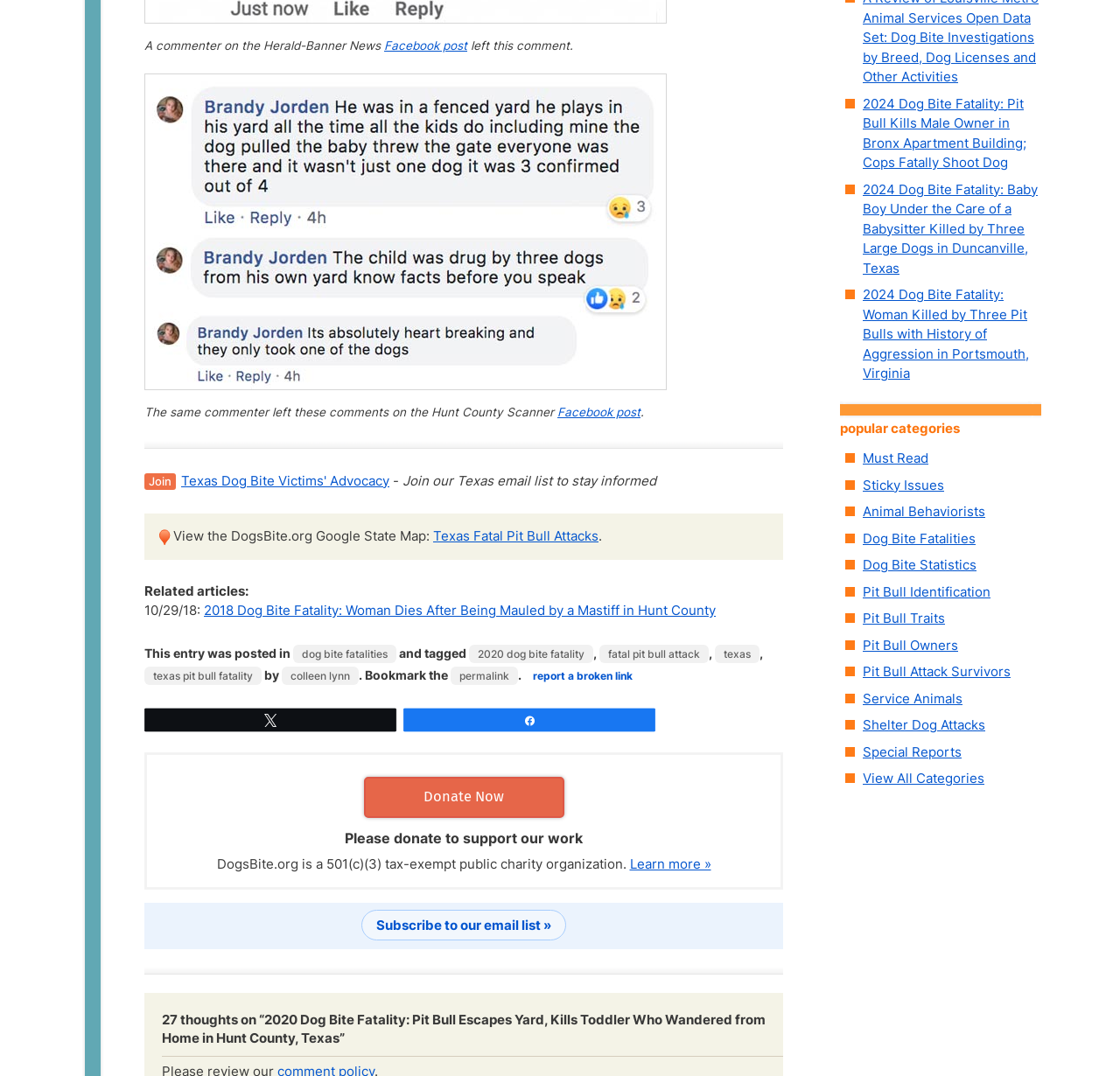How many related articles are listed?
Based on the screenshot, answer the question with a single word or phrase.

One